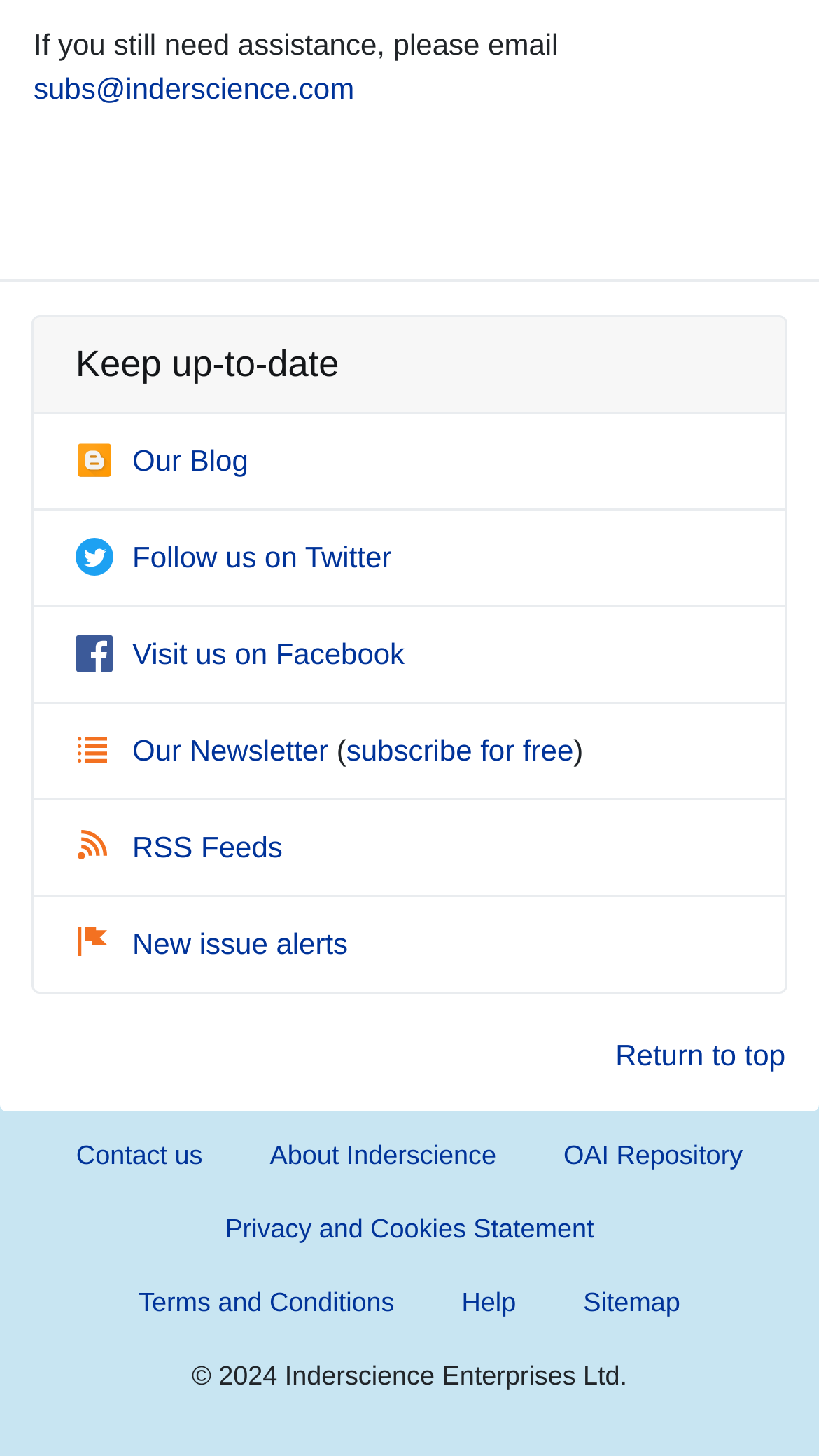Answer the following in one word or a short phrase: 
What is the copyright year?

2024